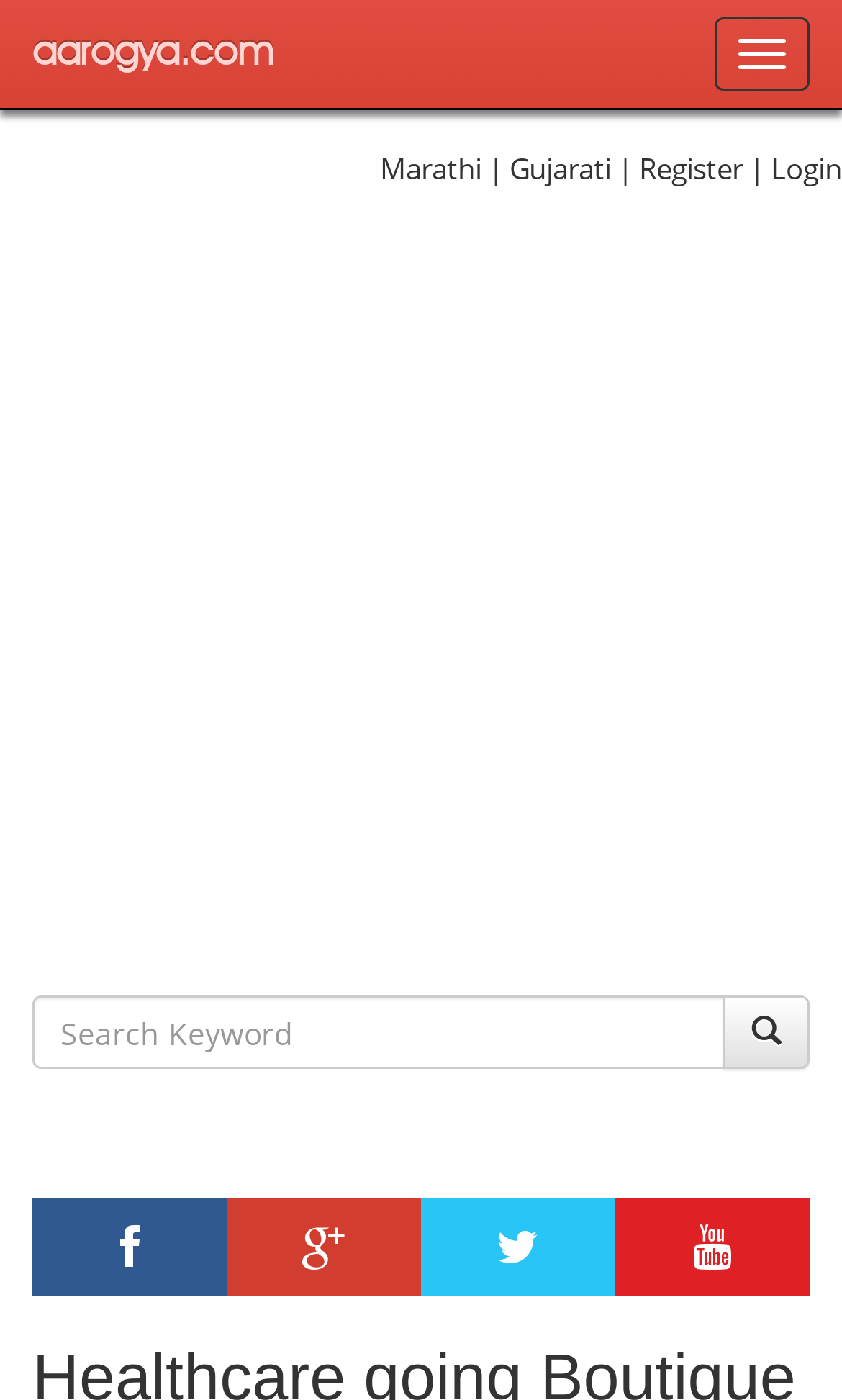Determine the bounding box coordinates for the area that should be clicked to carry out the following instruction: "Register now".

[0.759, 0.106, 0.882, 0.134]